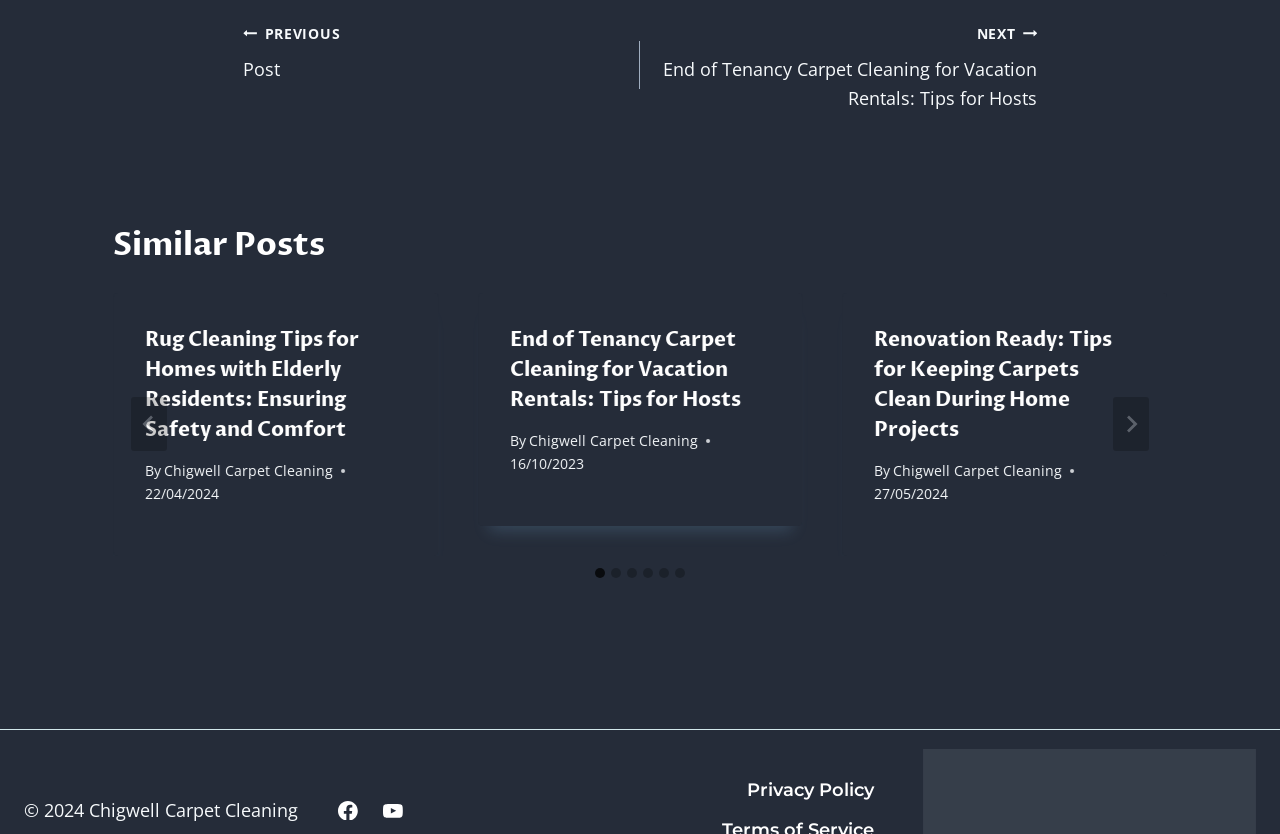Please identify the bounding box coordinates of the clickable element to fulfill the following instruction: "Go to the 'PREVIOUS Post'". The coordinates should be four float numbers between 0 and 1, i.e., [left, top, right, bottom].

[0.19, 0.021, 0.5, 0.101]